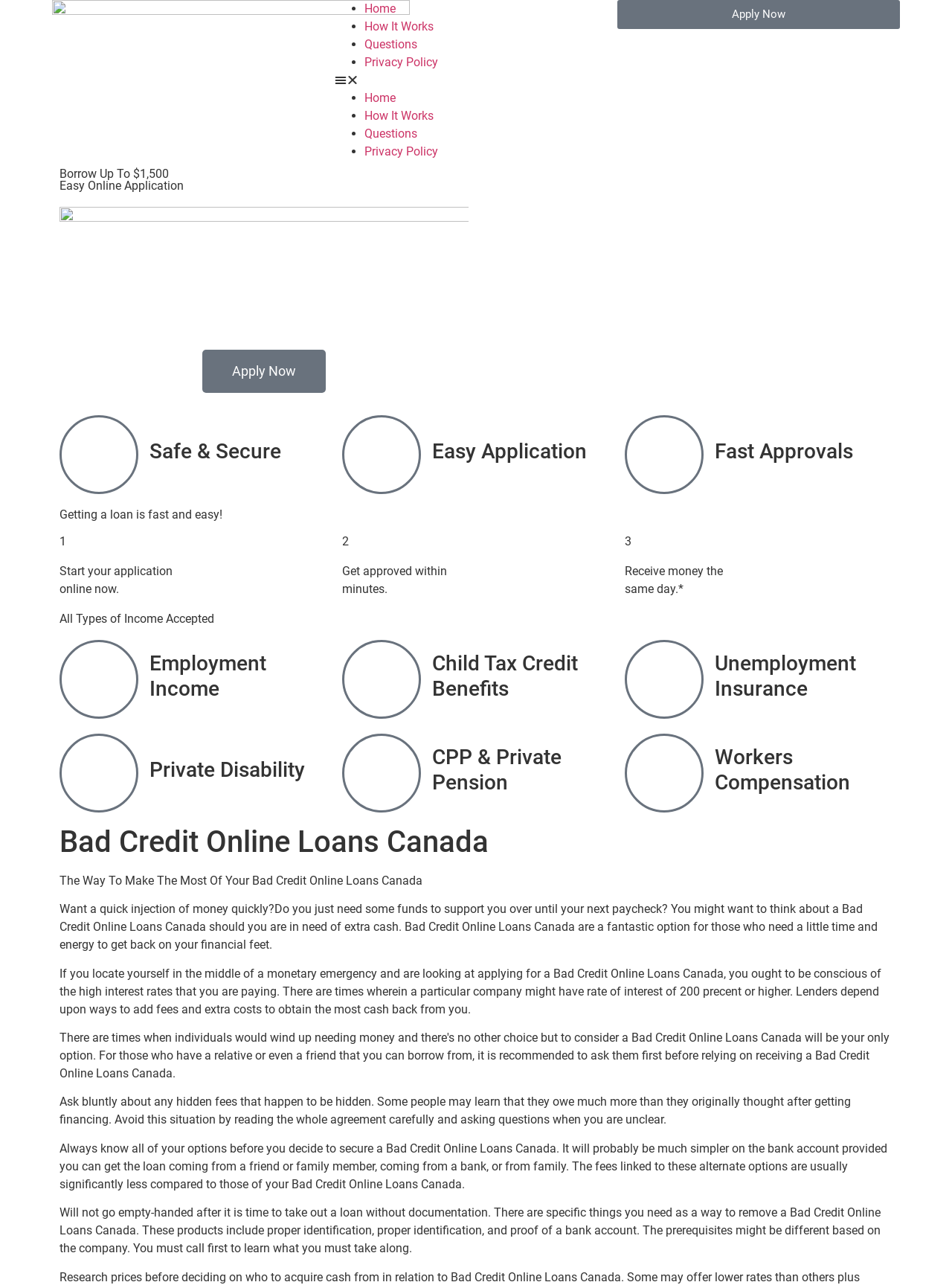Can you find the bounding box coordinates for the element that needs to be clicked to execute this instruction: "Click the 'Home' link"? The coordinates should be given as four float numbers between 0 and 1, i.e., [left, top, right, bottom].

[0.383, 0.001, 0.416, 0.012]